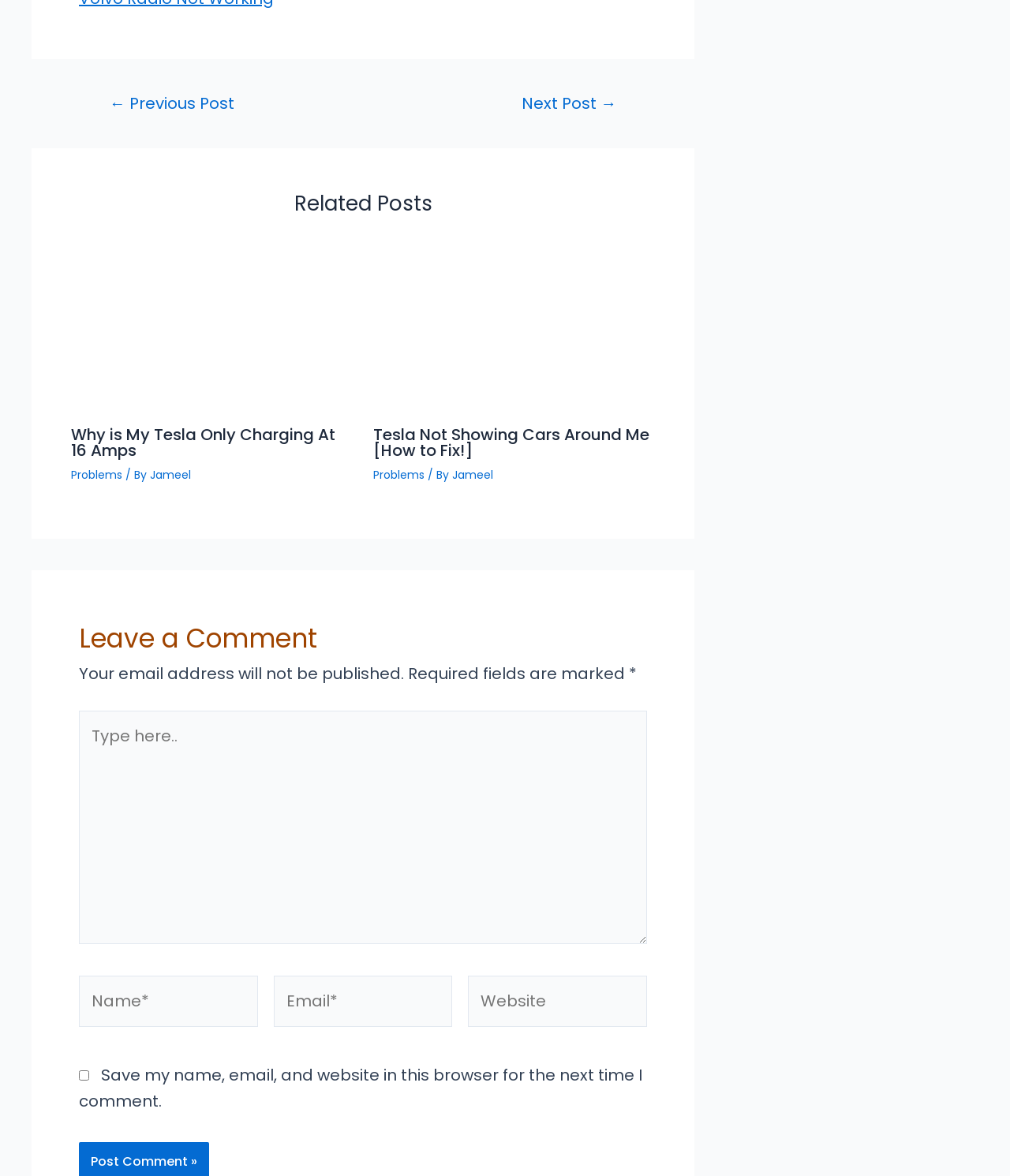Please determine the bounding box coordinates of the clickable area required to carry out the following instruction: "Type in the comment box". The coordinates must be four float numbers between 0 and 1, represented as [left, top, right, bottom].

[0.078, 0.604, 0.641, 0.803]